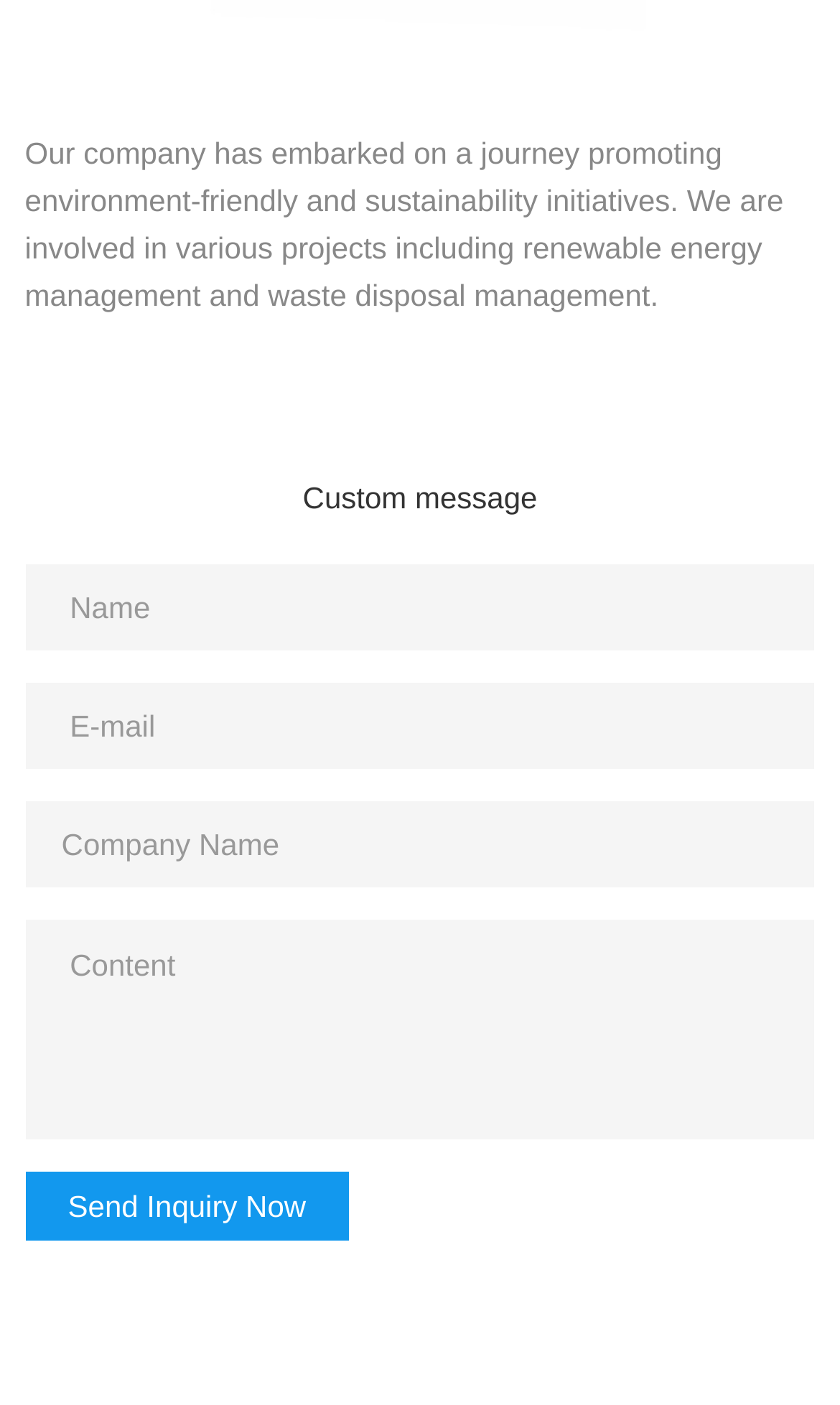What is the purpose of the button?
Give a one-word or short-phrase answer derived from the screenshot.

Send Inquiry